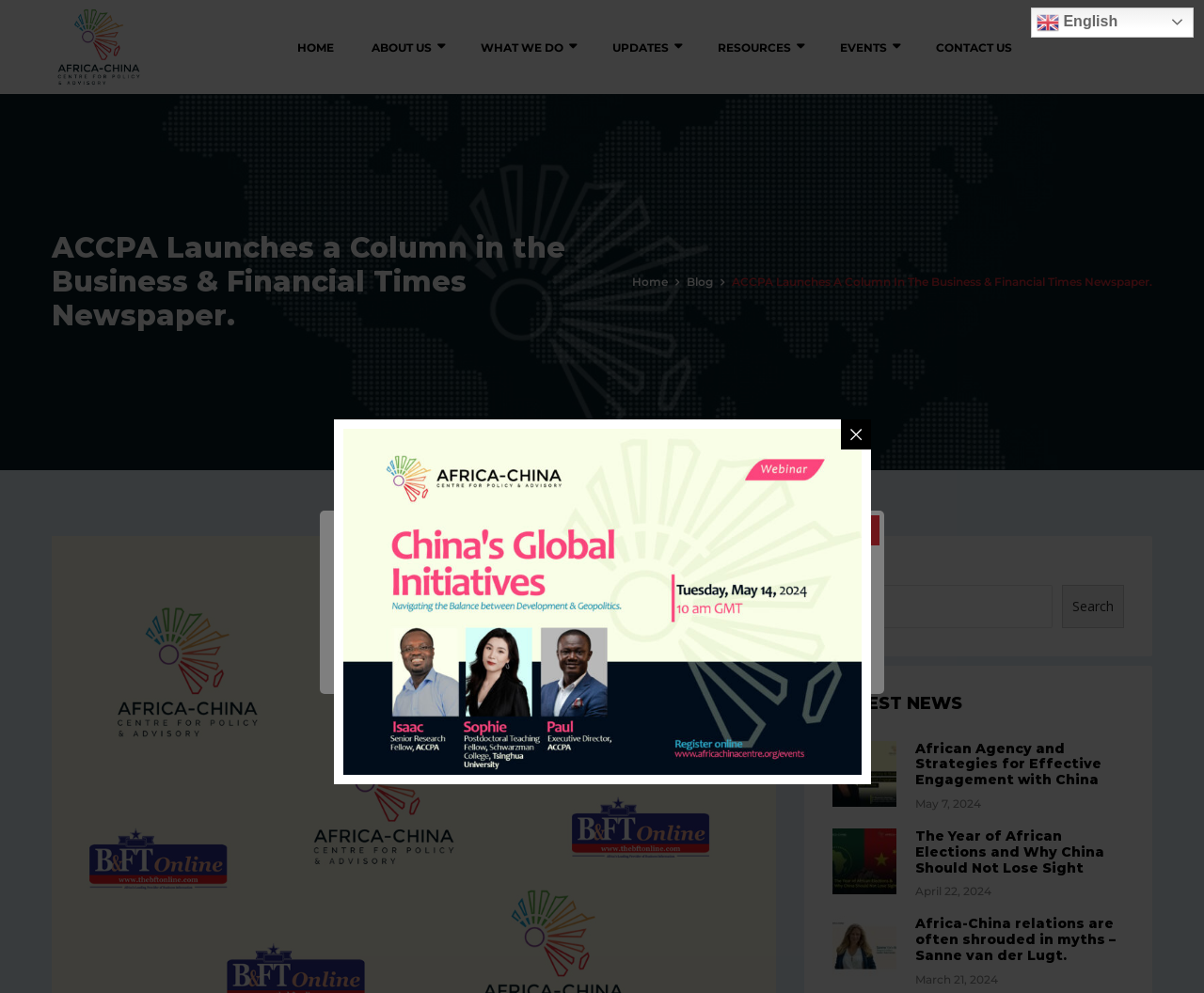Please specify the bounding box coordinates of the element that should be clicked to execute the given instruction: 'Log in or sign up'. Ensure the coordinates are four float numbers between 0 and 1, expressed as [left, top, right, bottom].

None